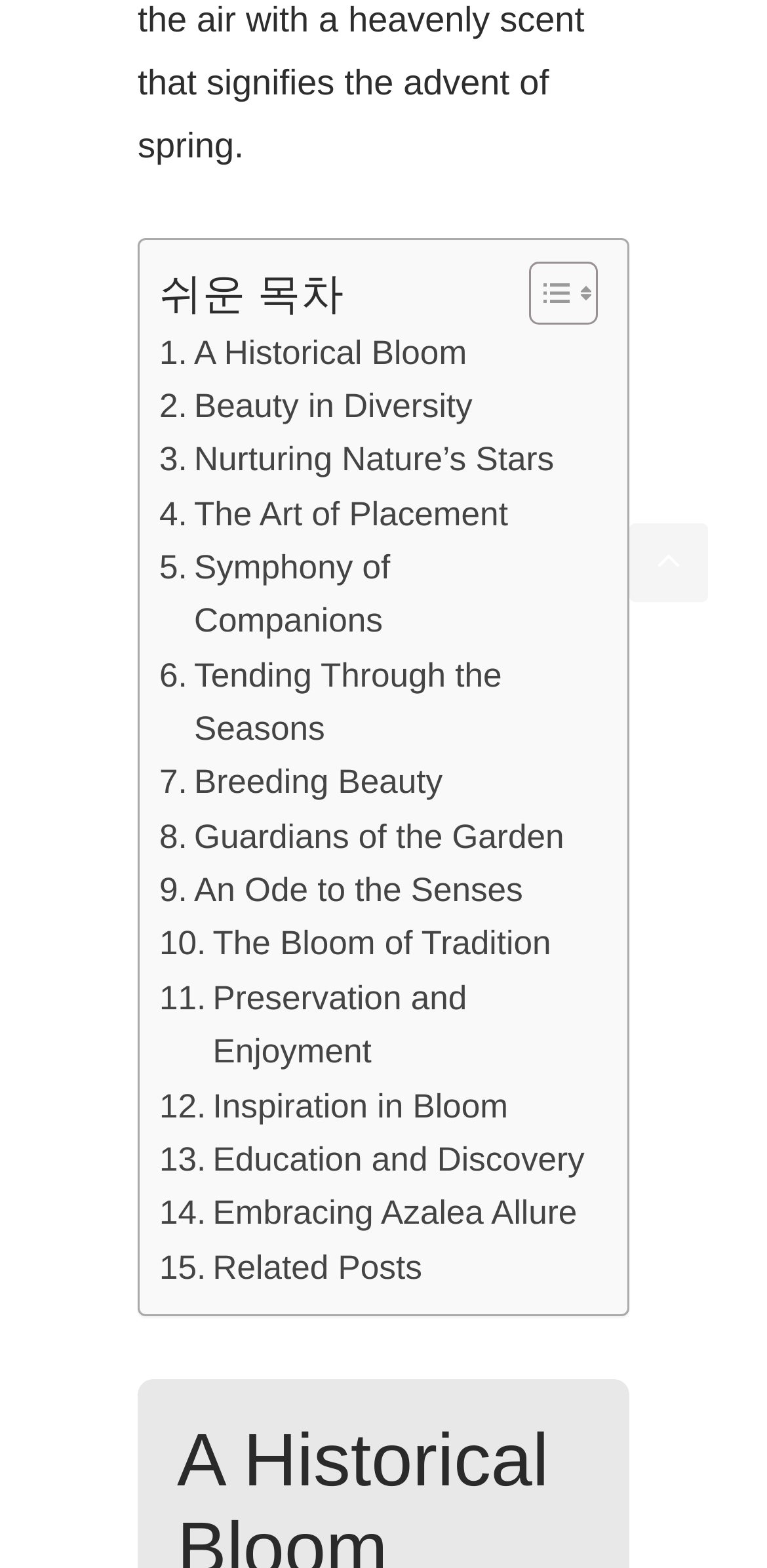How many links are in the table of content?
Please answer using one word or phrase, based on the screenshot.

19